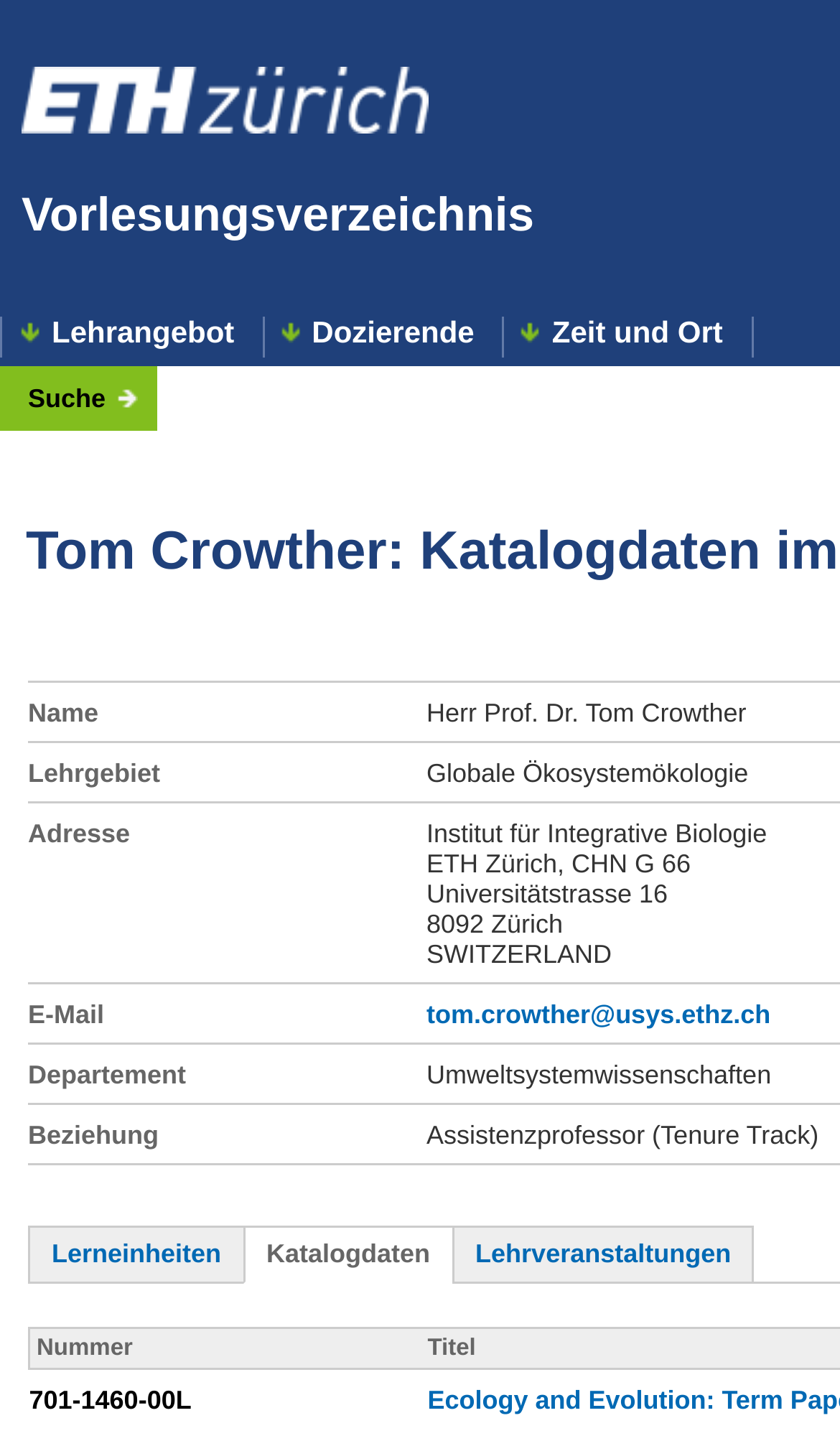Given the description "tom.crowther@usys.ethz.ch", provide the bounding box coordinates of the corresponding UI element.

[0.508, 0.694, 0.917, 0.714]